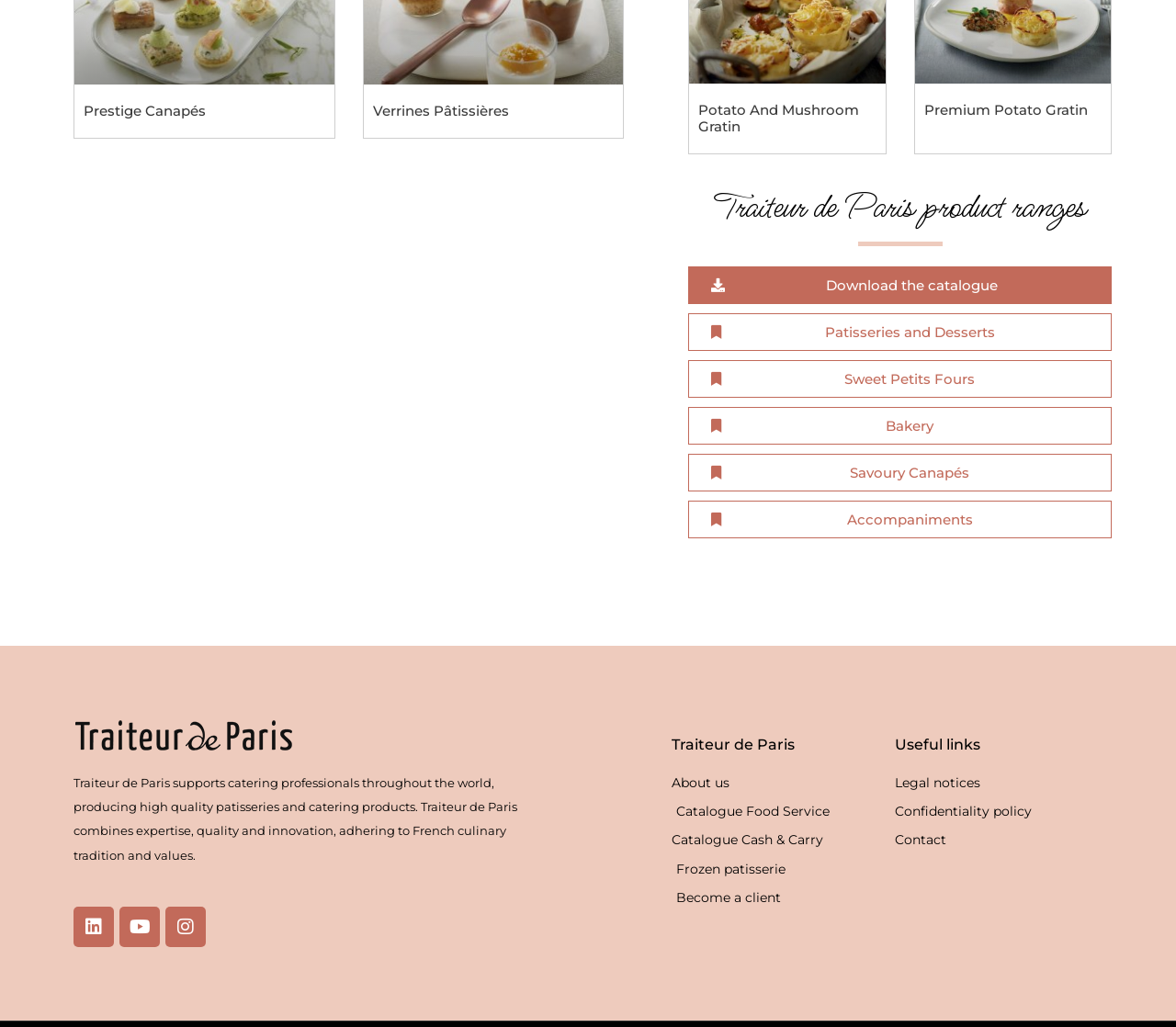Please determine the bounding box coordinates for the element with the description: "Instagram".

[0.141, 0.883, 0.175, 0.922]